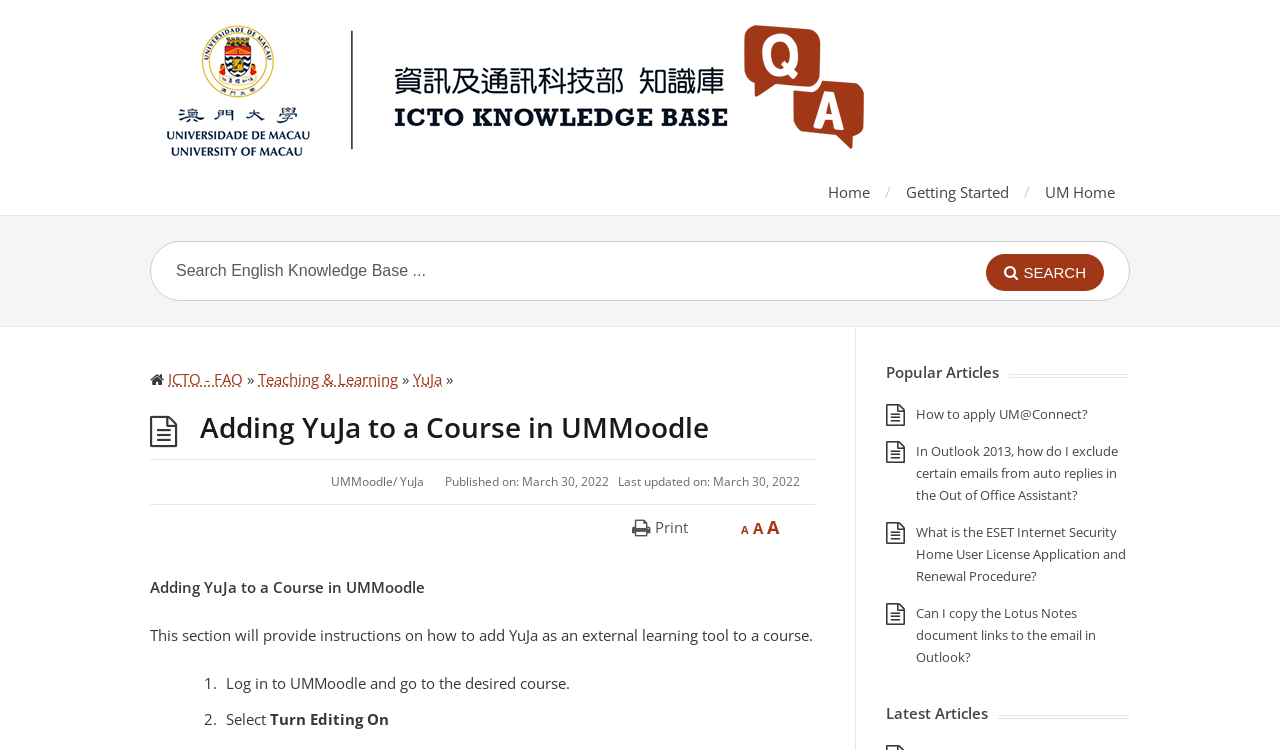How many sections are there in the webpage?
Based on the image, respond with a single word or phrase.

3